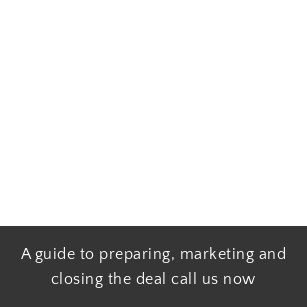What is implied by the call to action?
Using the visual information from the image, give a one-word or short-phrase answer.

Expert guidance is available